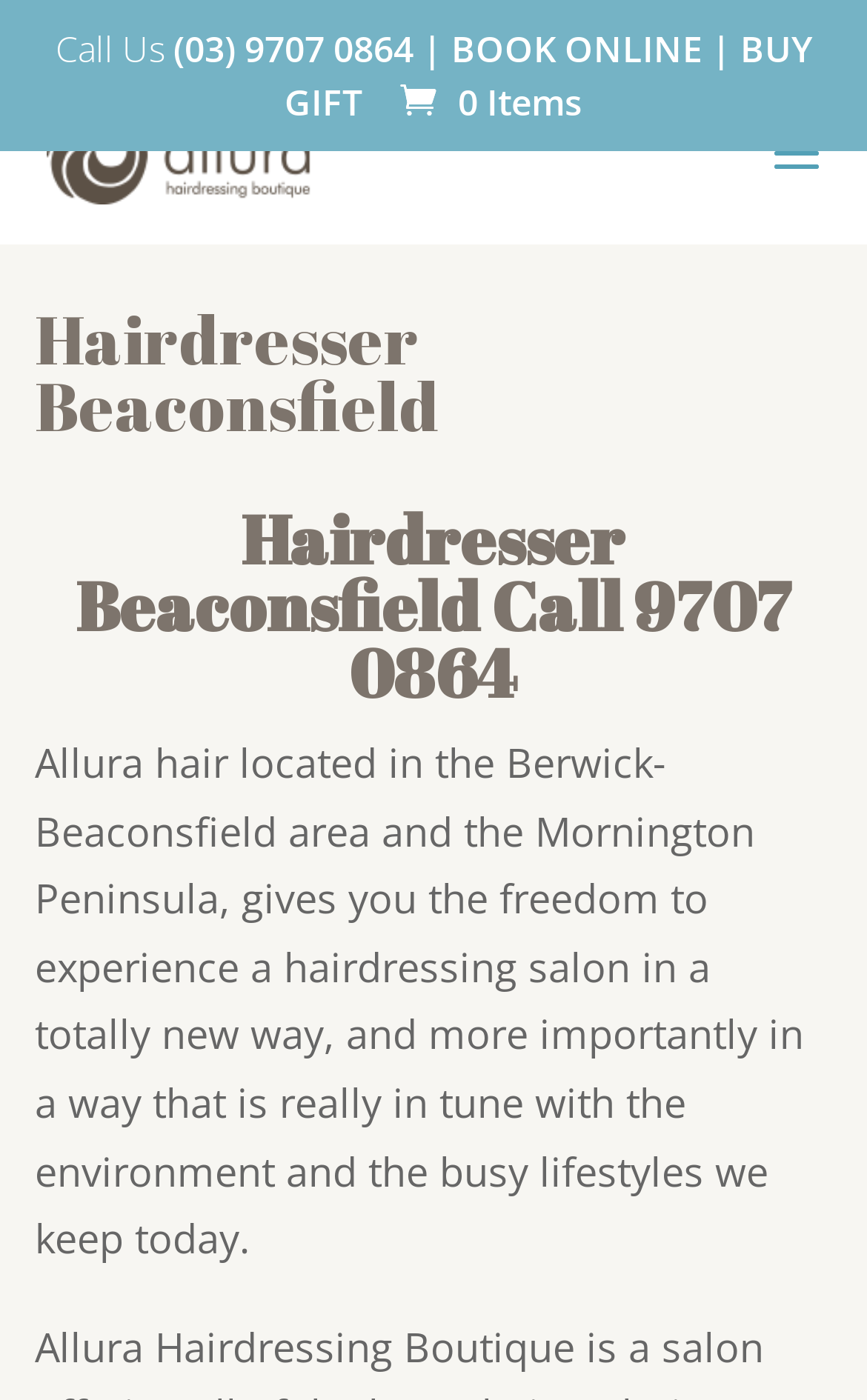Determine the bounding box for the HTML element described here: "(03) 9707 0864". The coordinates should be given as [left, top, right, bottom] with each number being a float between 0 and 1.

[0.2, 0.017, 0.477, 0.052]